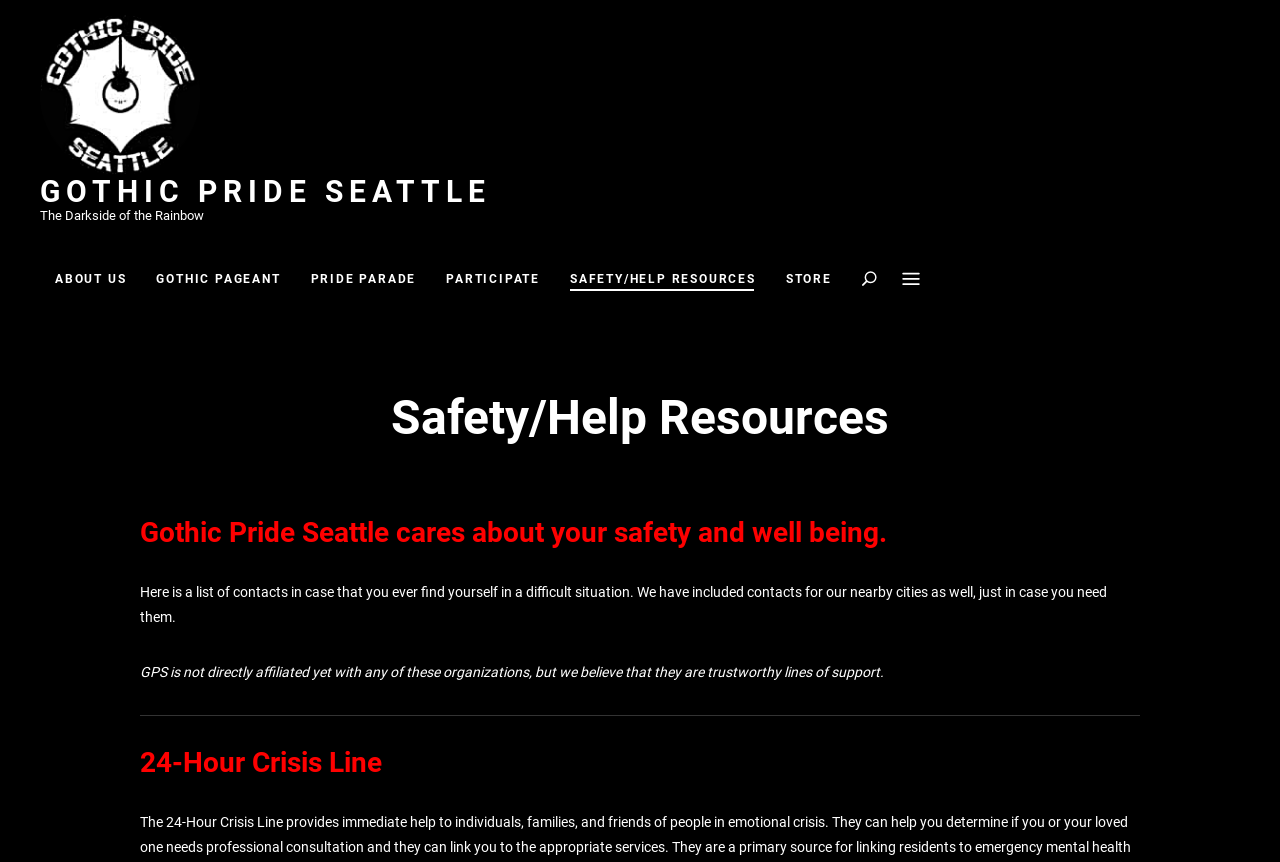Construct a thorough caption encompassing all aspects of the webpage.

The webpage is about Safety and Help Resources provided by Gothic Pride Seattle. At the top left, there is a logo of Gothic Pride Seattle, which is an image with a link to the organization's main page. Next to the logo, there is a text "The Darkside of the Rainbow". 

On the top right, there is a menu button labeled "a MENU". Below the menu button, there is a search bar with a label "Search". 

The main navigation menu is located at the top center of the page, consisting of 7 links: "ABOUT US", "GOTHIC PAGEANT", "PRIDE PARADE", "PARTICIPATE", "SAFETY/HELP RESOURCES", and "STORE". 

The main content of the page is divided into sections. The first section is headed by "Safety/Help Resources" and has a subheading "Gothic Pride Seattle cares about your safety and well being." Below the subheading, there is a paragraph of text explaining the purpose of the page, which is to provide a list of contacts in case of difficult situations. 

The next section is headed by "24-Hour Crisis Line" and is separated from the previous section by a horizontal line.